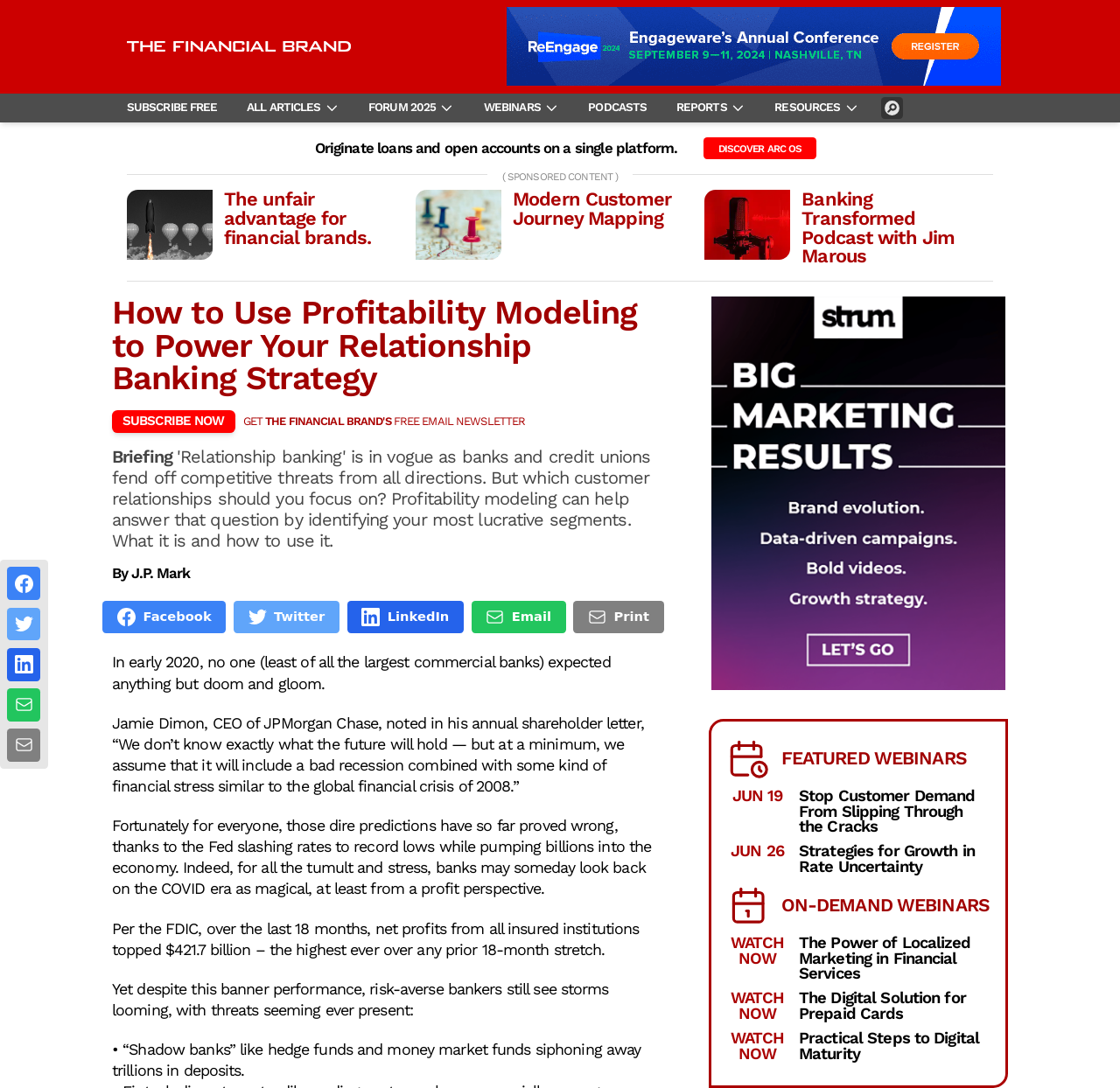What is the name of the company that provides big marketing results?
Using the visual information from the image, give a one-word or short-phrase answer.

Strum